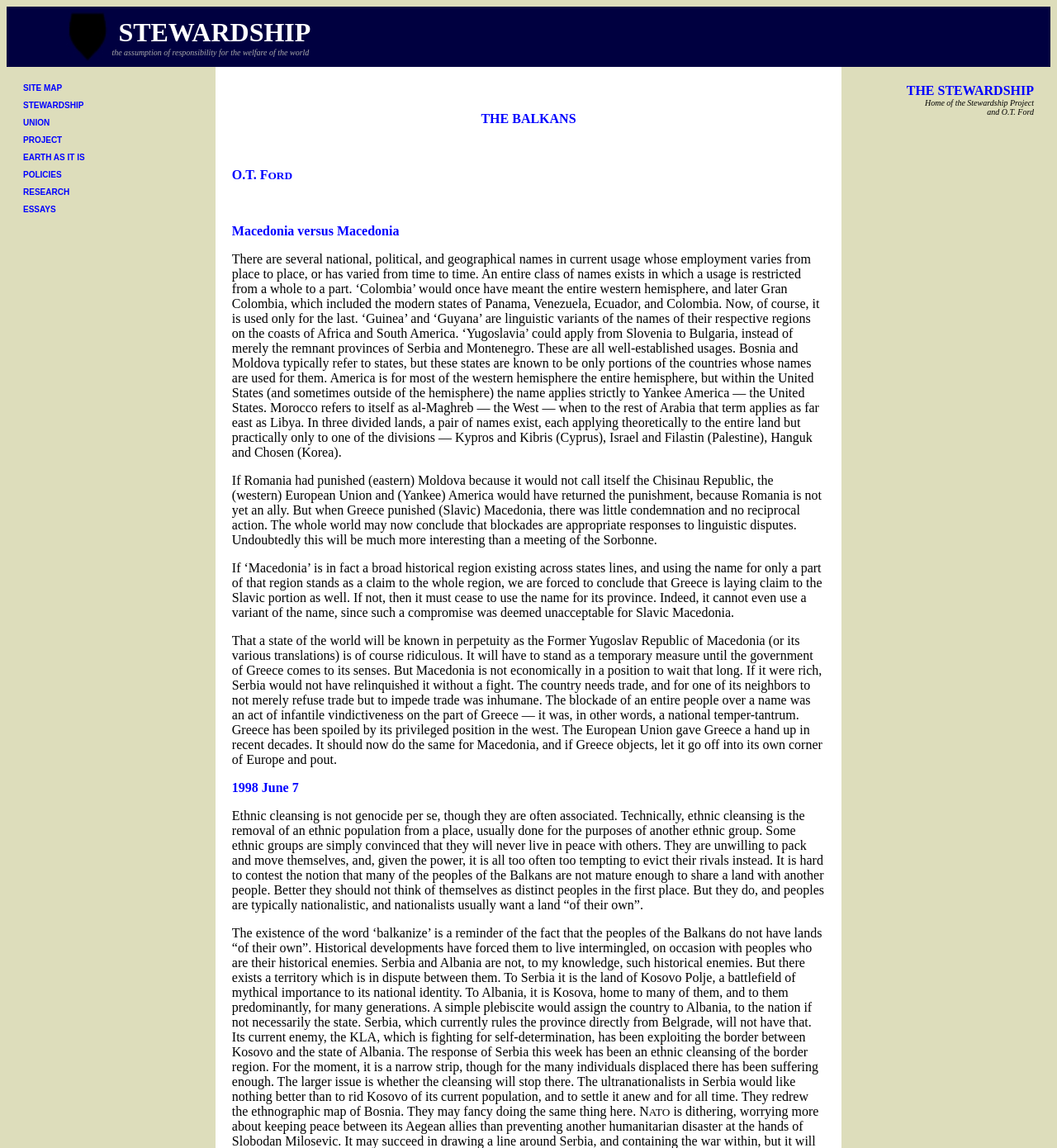What is the text at the bottom right corner of the page?
Based on the image, provide a one-word or brief-phrase response.

and O.T. Ford